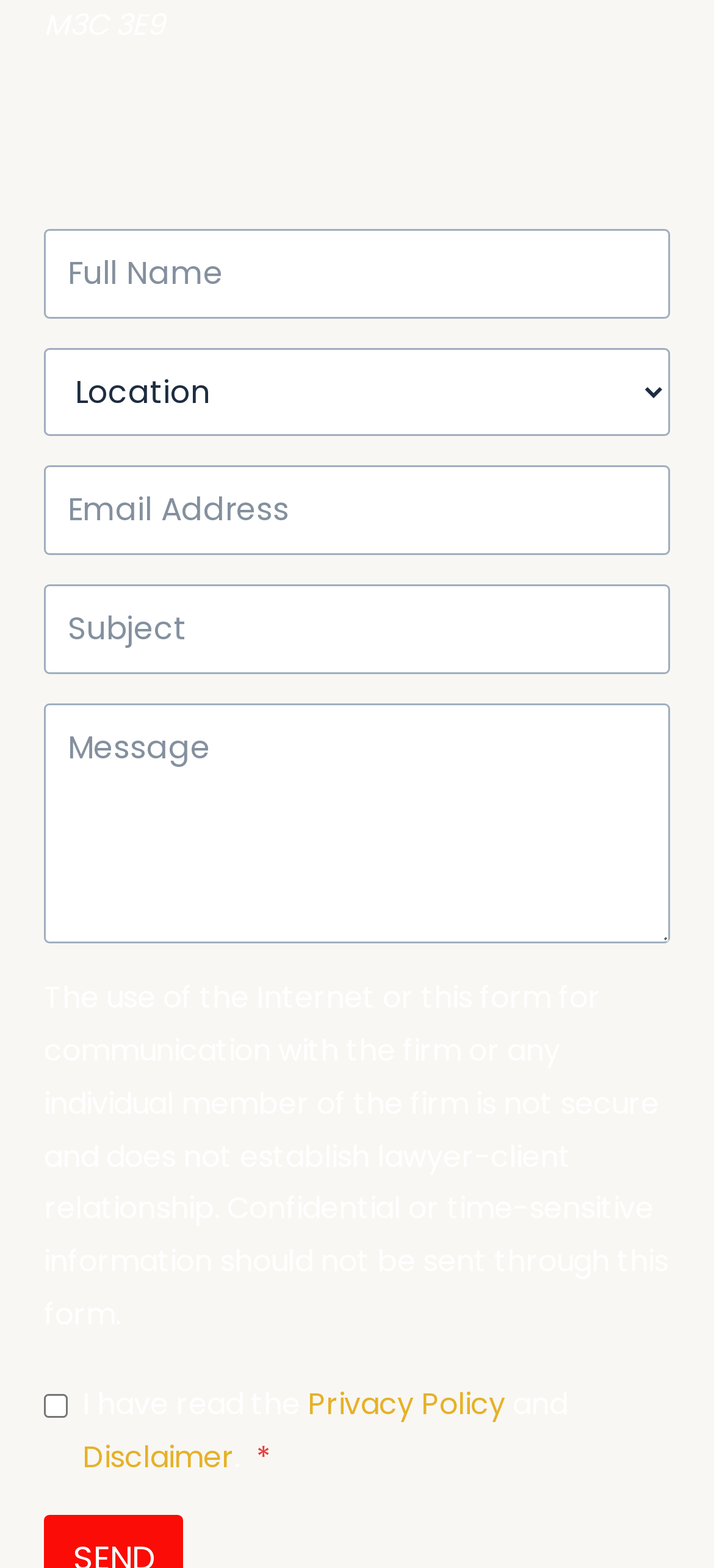What is the purpose of the checkbox?
Using the image as a reference, give a one-word or short phrase answer.

To confirm reading Privacy Policy and Disclaimer